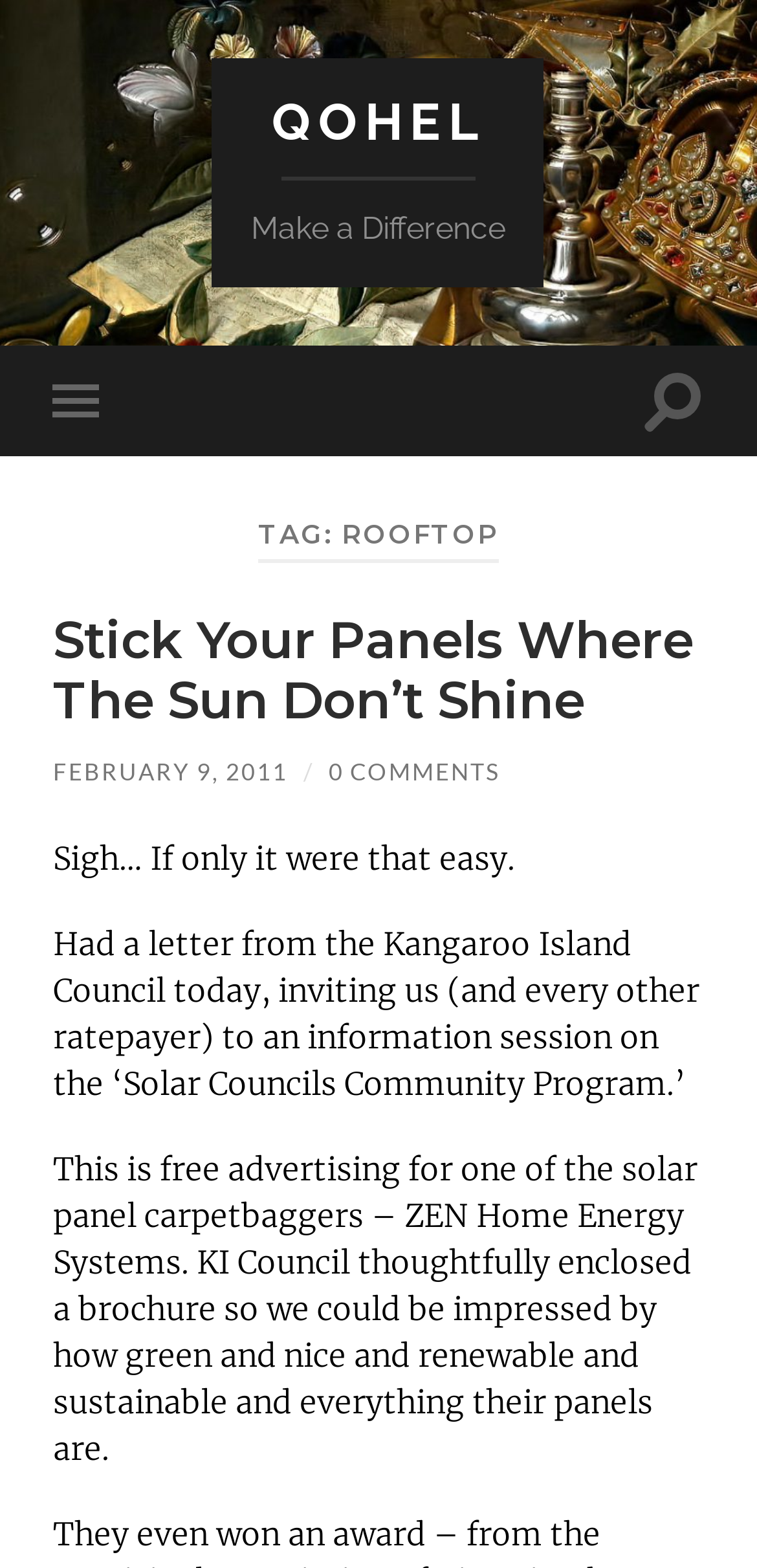What is the topic of the article?
Craft a detailed and extensive response to the question.

The topic of the article can be inferred from the heading 'TAG: ROOFTOP' and the content of the article, which discusses solar panels and a community program related to them.